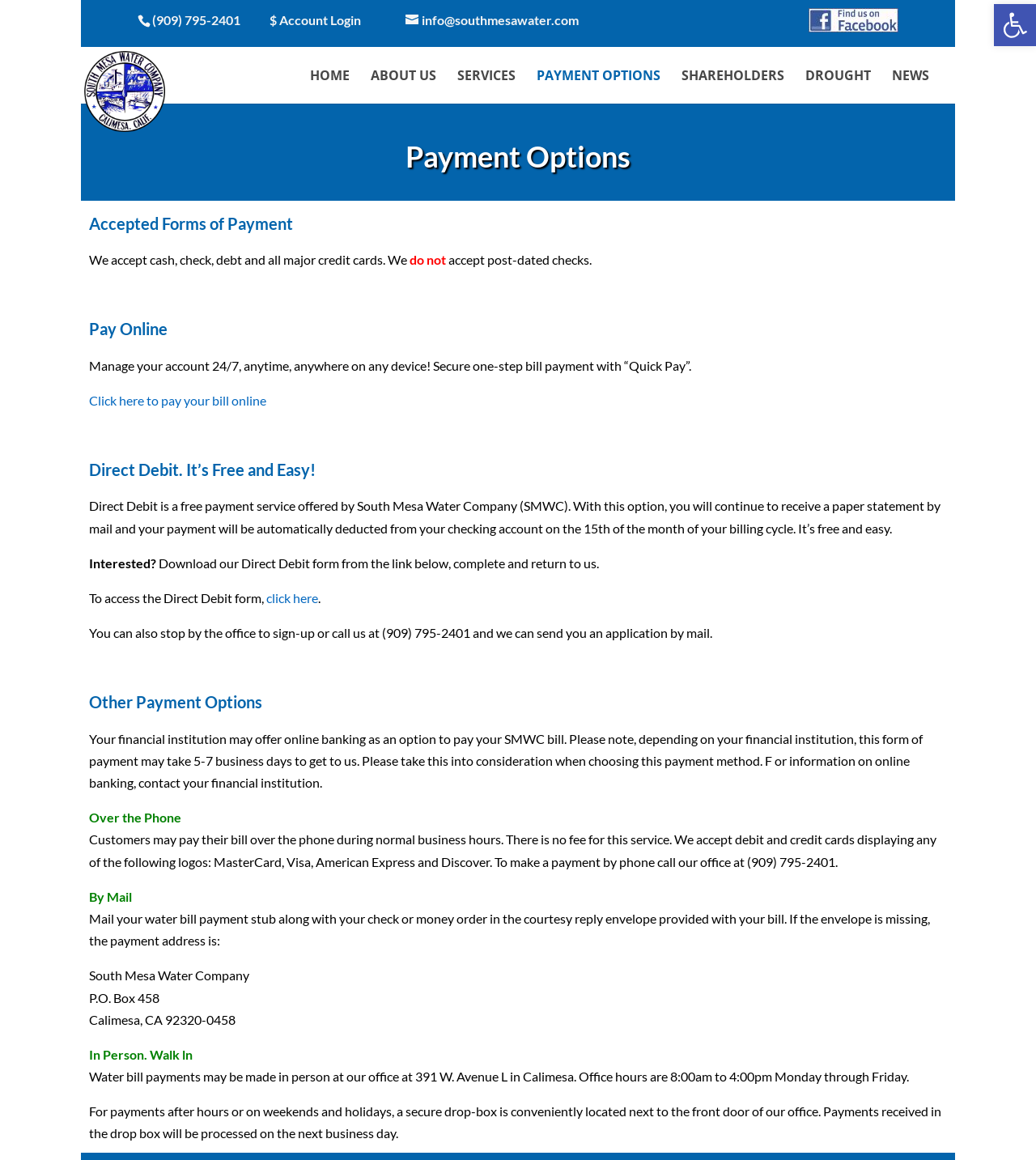What is the address to mail my payment?
Provide a detailed and extensive answer to the question.

According to the webpage, under the 'By Mail' section, the address to mail the payment is provided, which is P.O. Box 458, Calimesa, CA 92320-0458.